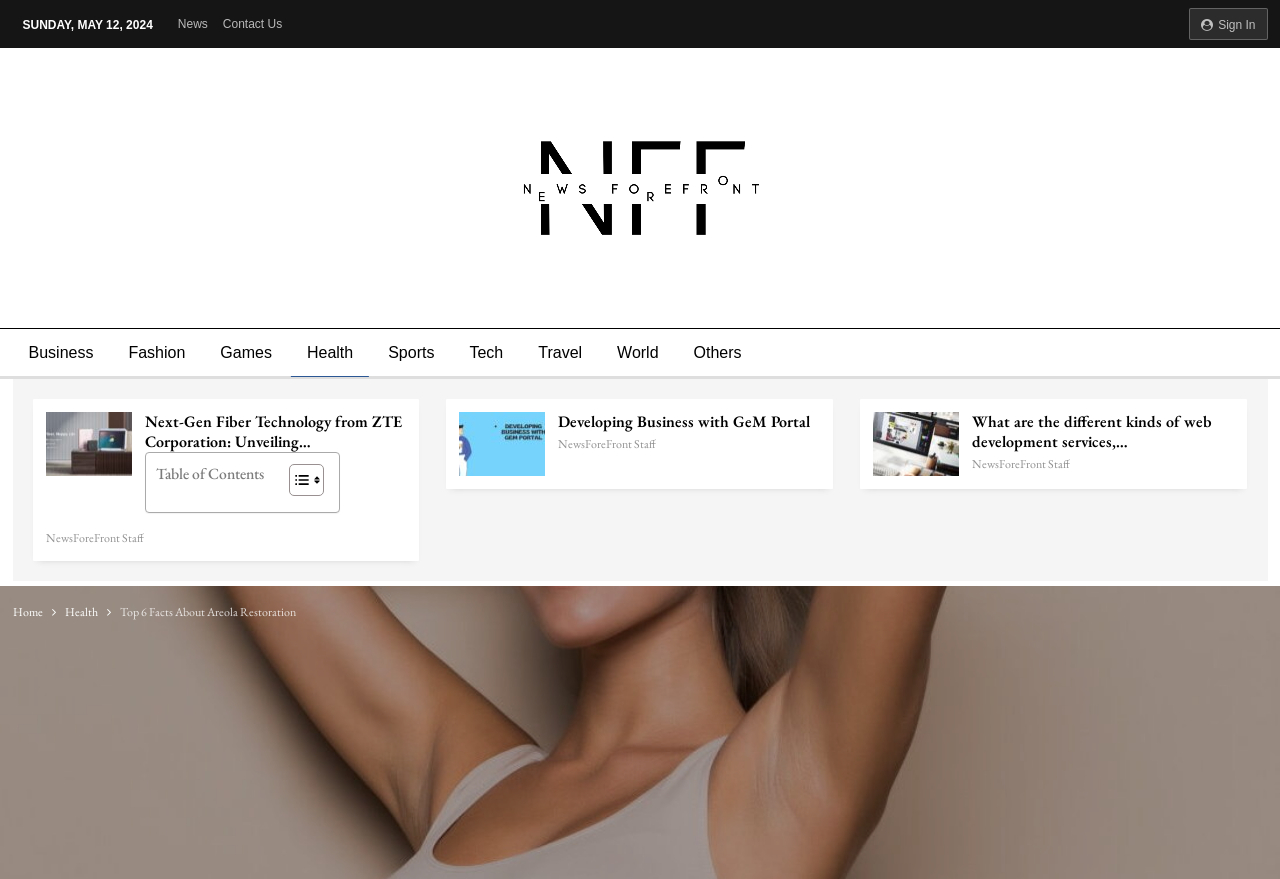How many images are in the 'News ForeFront' logo? Observe the screenshot and provide a one-word or short phrase answer.

1